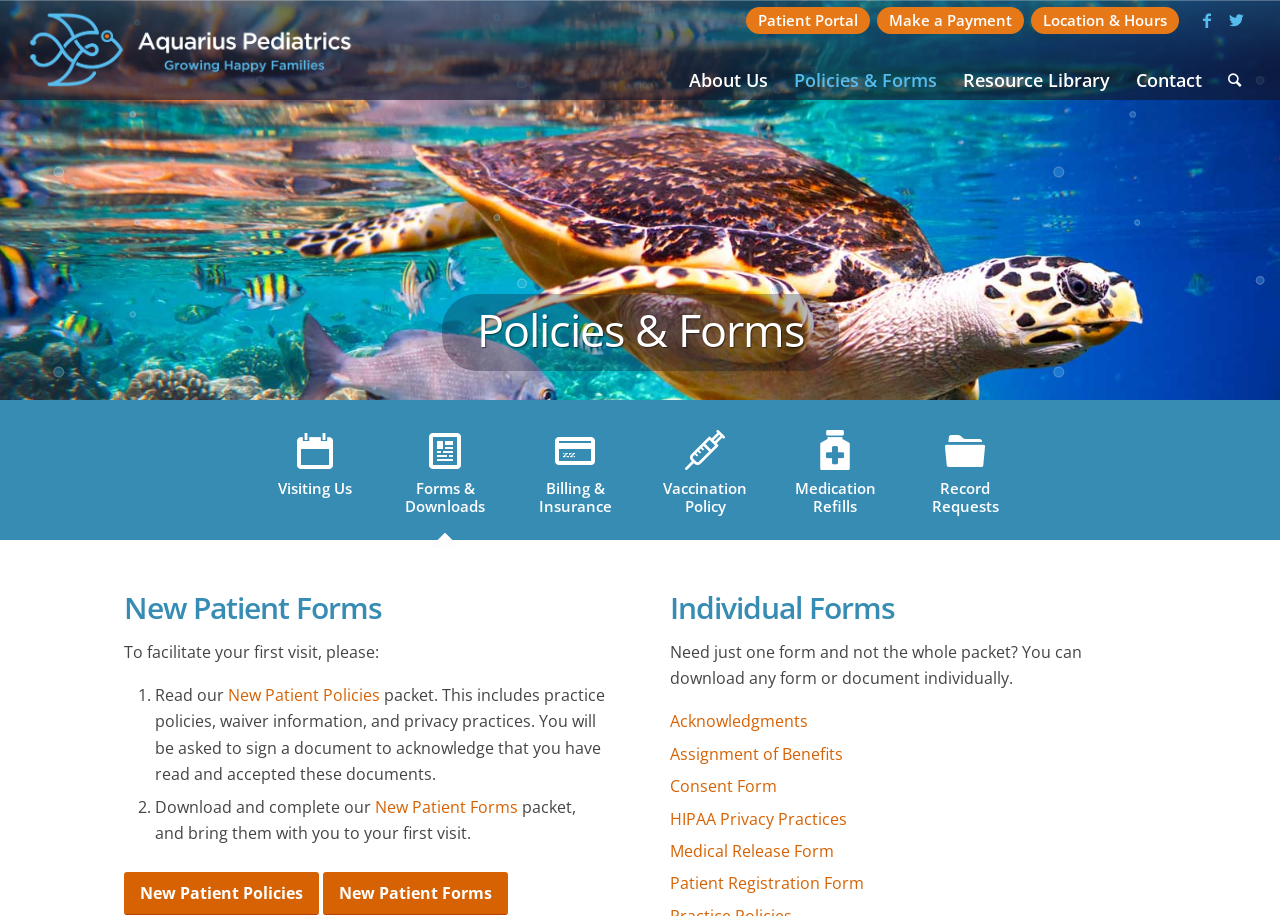Can you locate the main headline on this webpage and provide its text content?

Policies & Forms